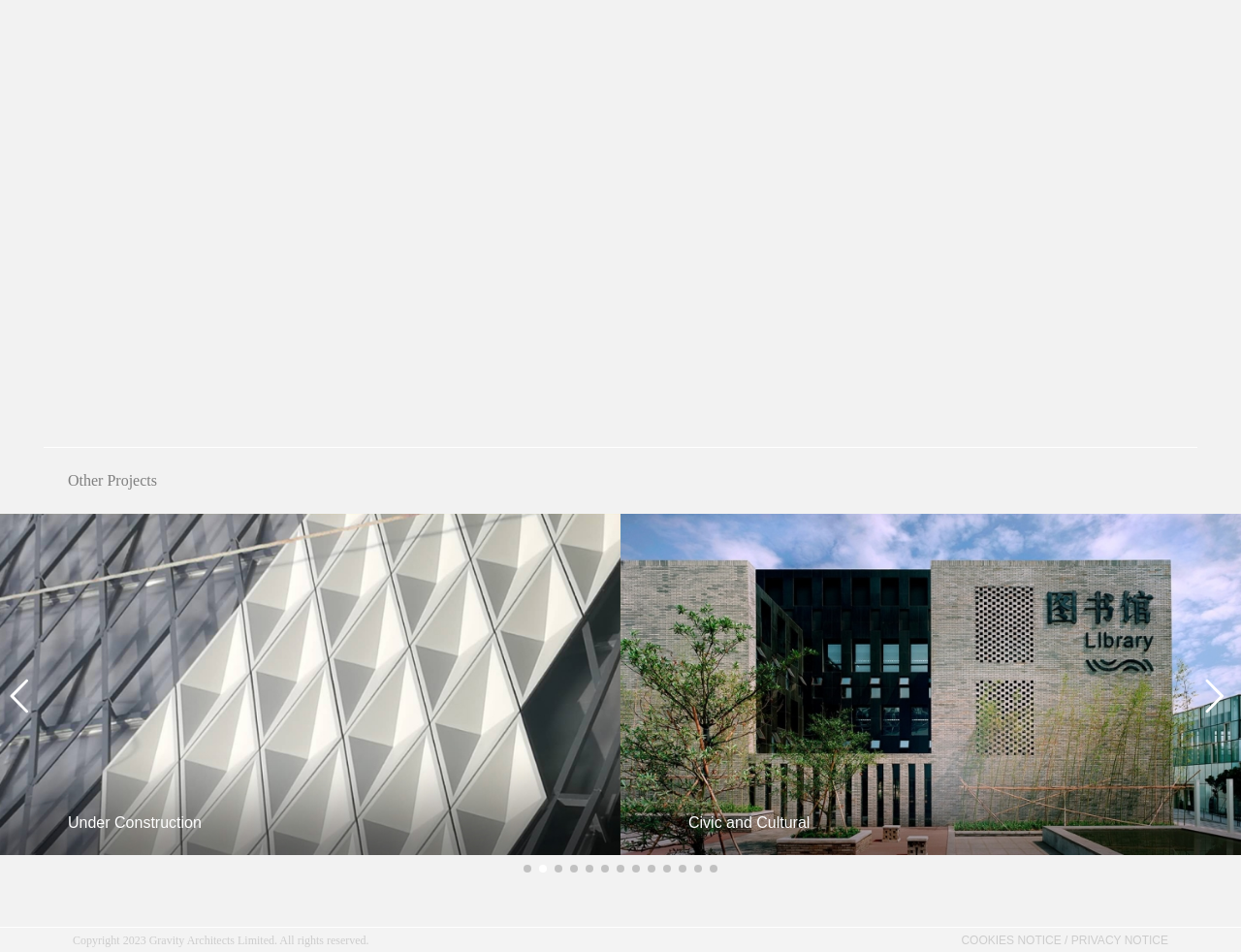Locate the bounding box coordinates of the UI element described by: "Recently Completed". Provide the coordinates as four float numbers between 0 and 1, formatted as [left, top, right, bottom].

[0.0, 0.54, 0.5, 0.923]